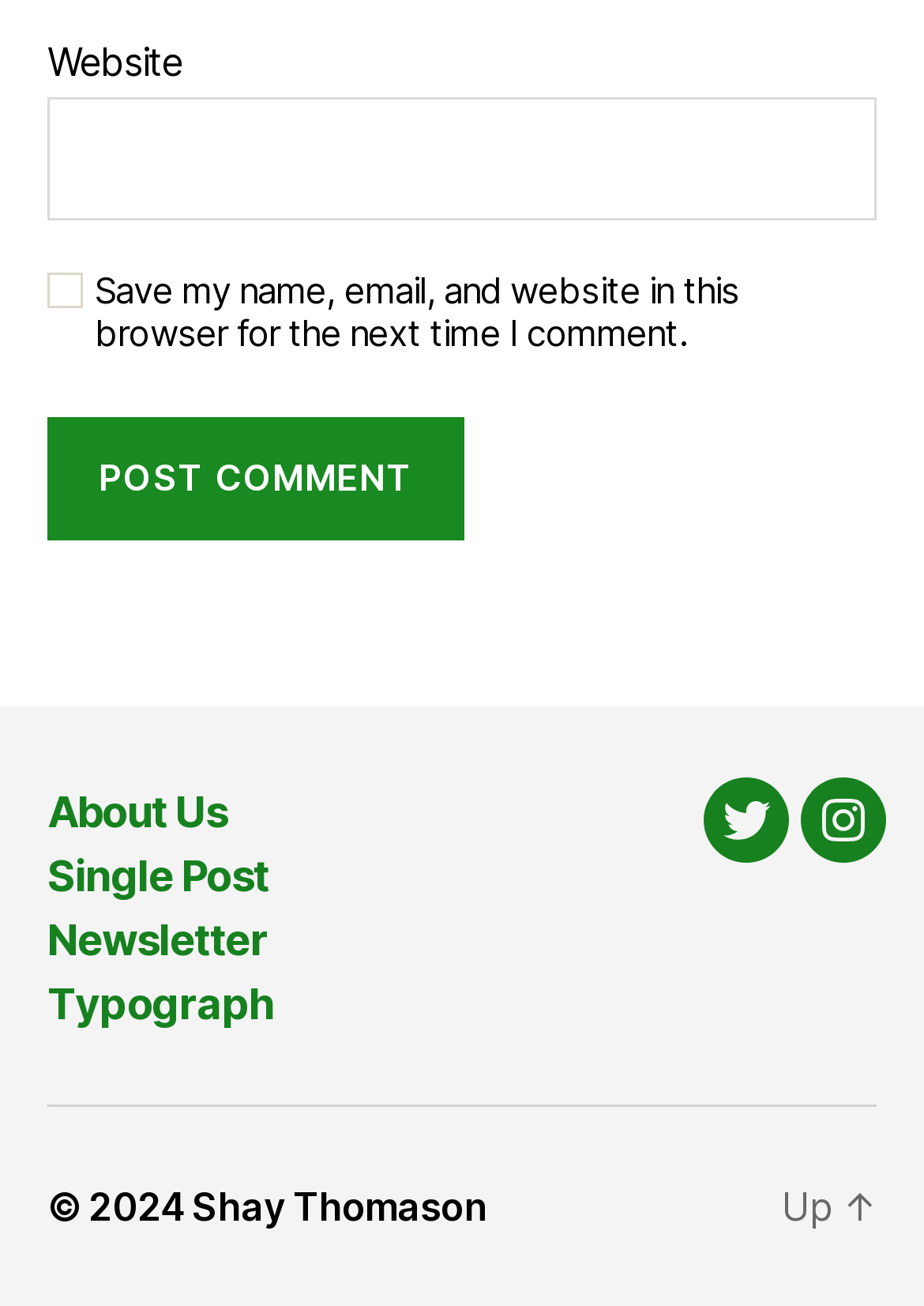Kindly determine the bounding box coordinates for the area that needs to be clicked to execute this instruction: "Follow on Twitter".

[0.762, 0.595, 0.854, 0.661]